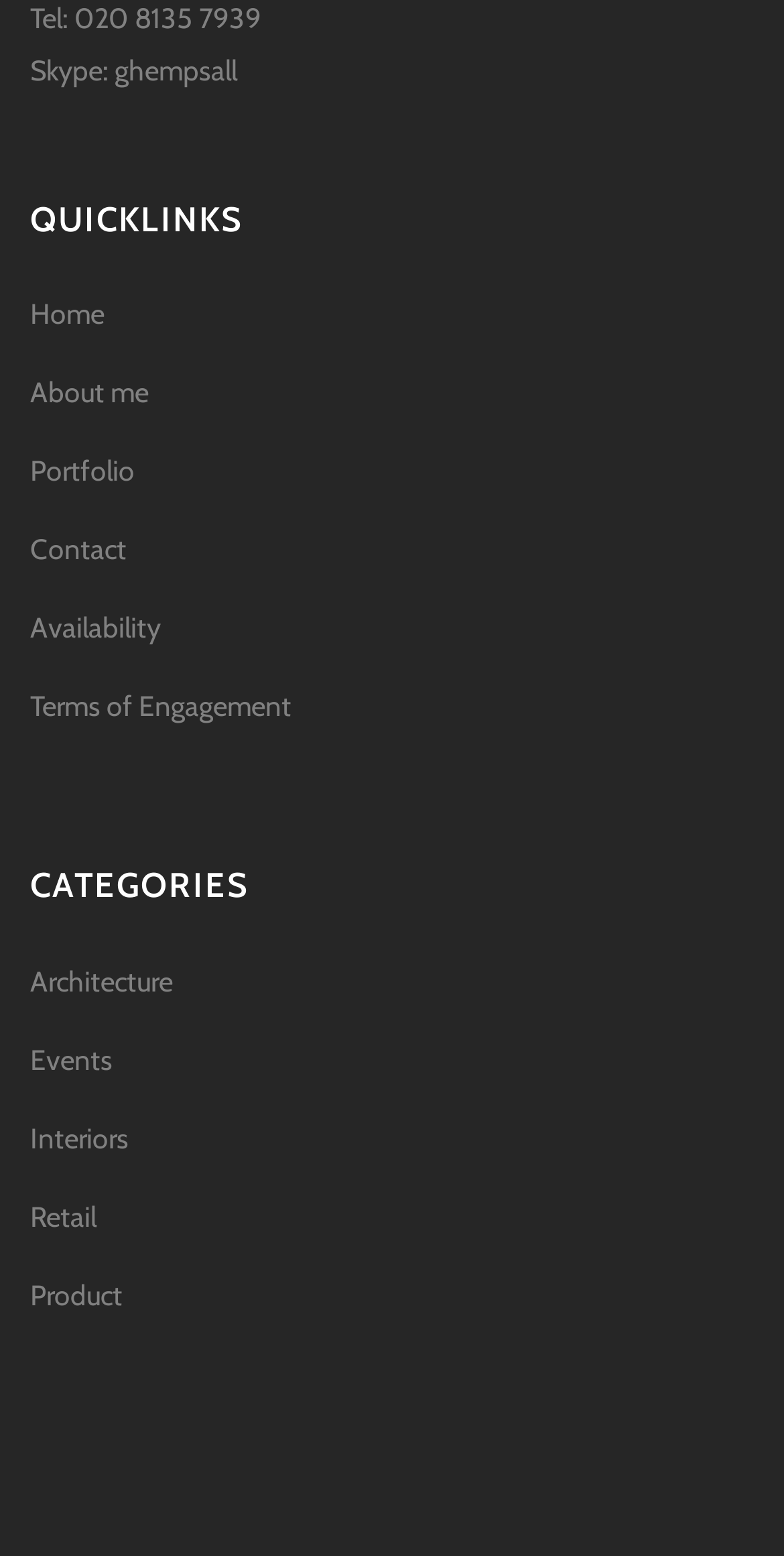Locate the bounding box coordinates of the element you need to click to accomplish the task described by this instruction: "Share on social media".

None